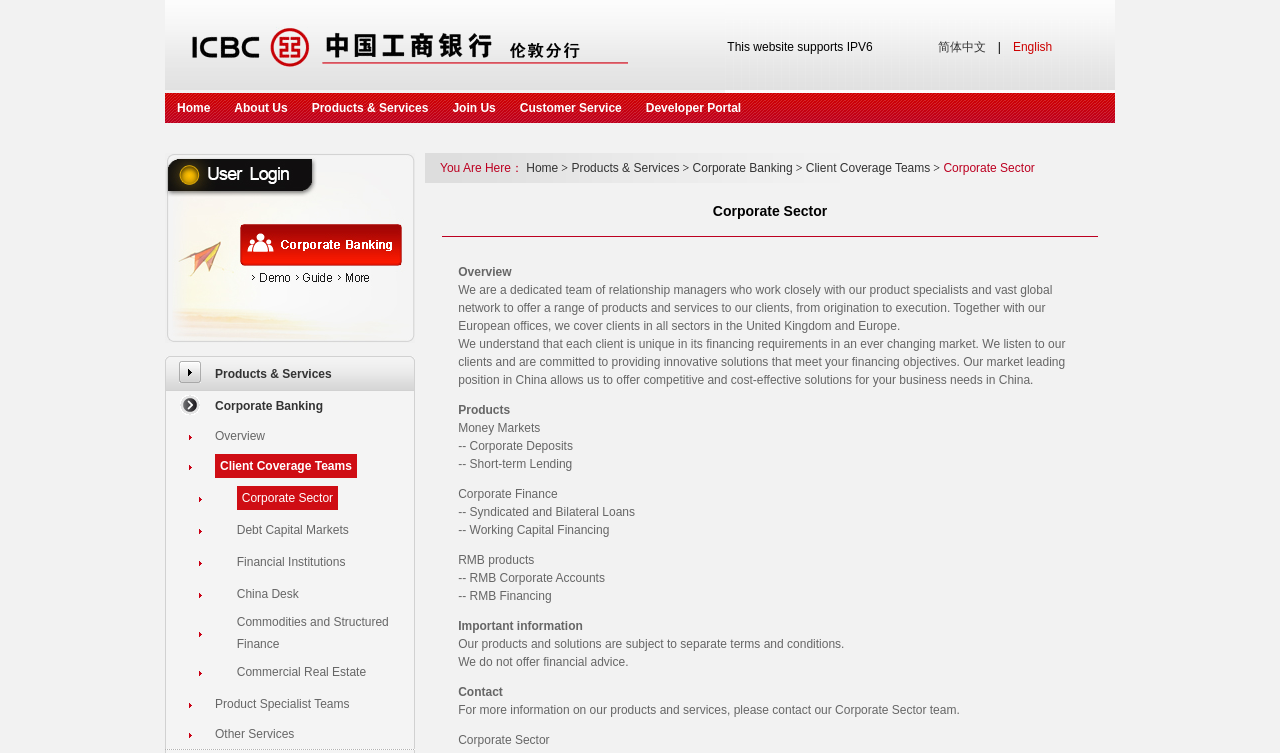What language options are available on this website?
Respond with a short answer, either a single word or a phrase, based on the image.

Simplified Chinese and English